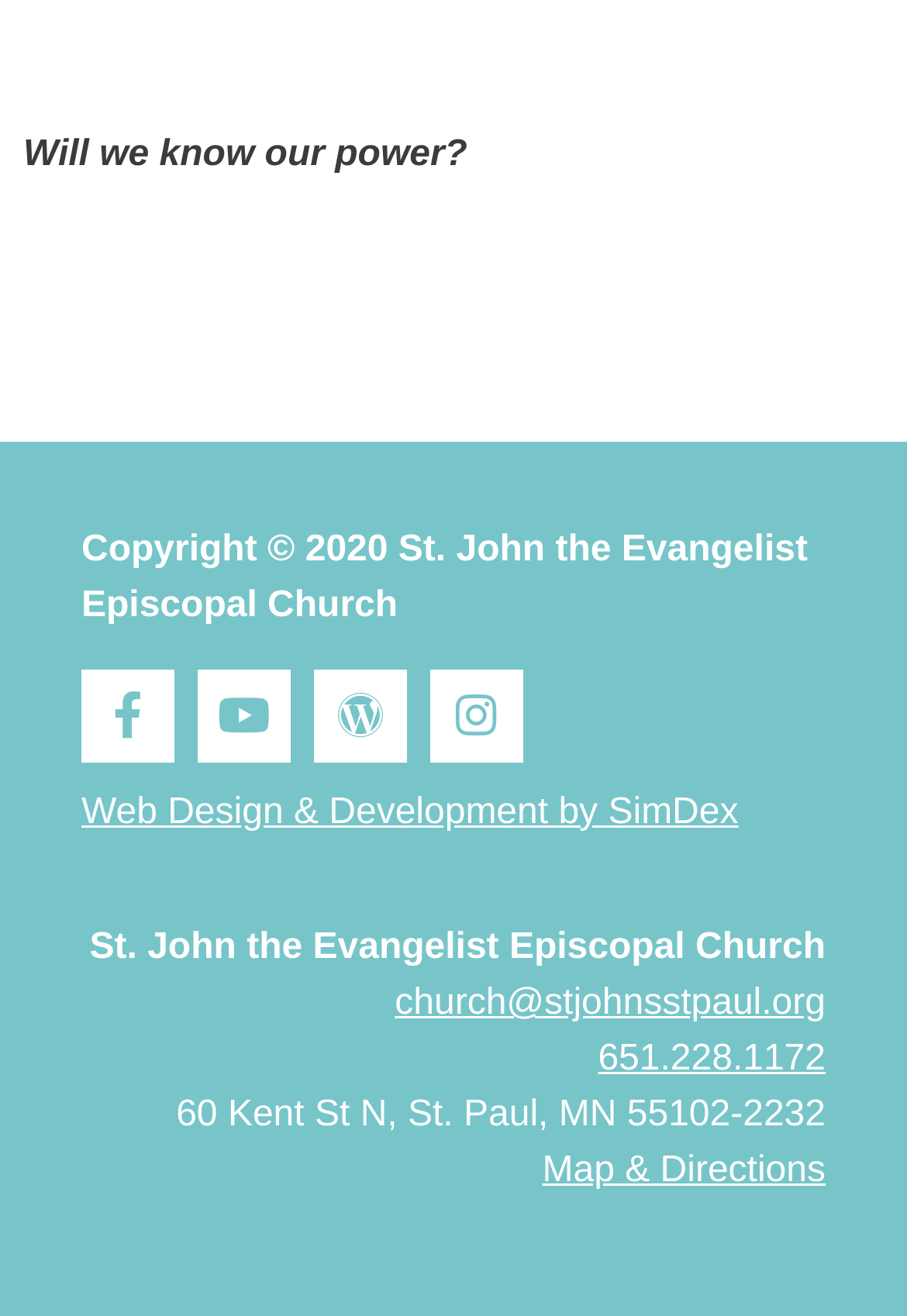Please identify the bounding box coordinates of the clickable region that I should interact with to perform the following instruction: "Check the church's email". The coordinates should be expressed as four float numbers between 0 and 1, i.e., [left, top, right, bottom].

[0.435, 0.748, 0.91, 0.778]